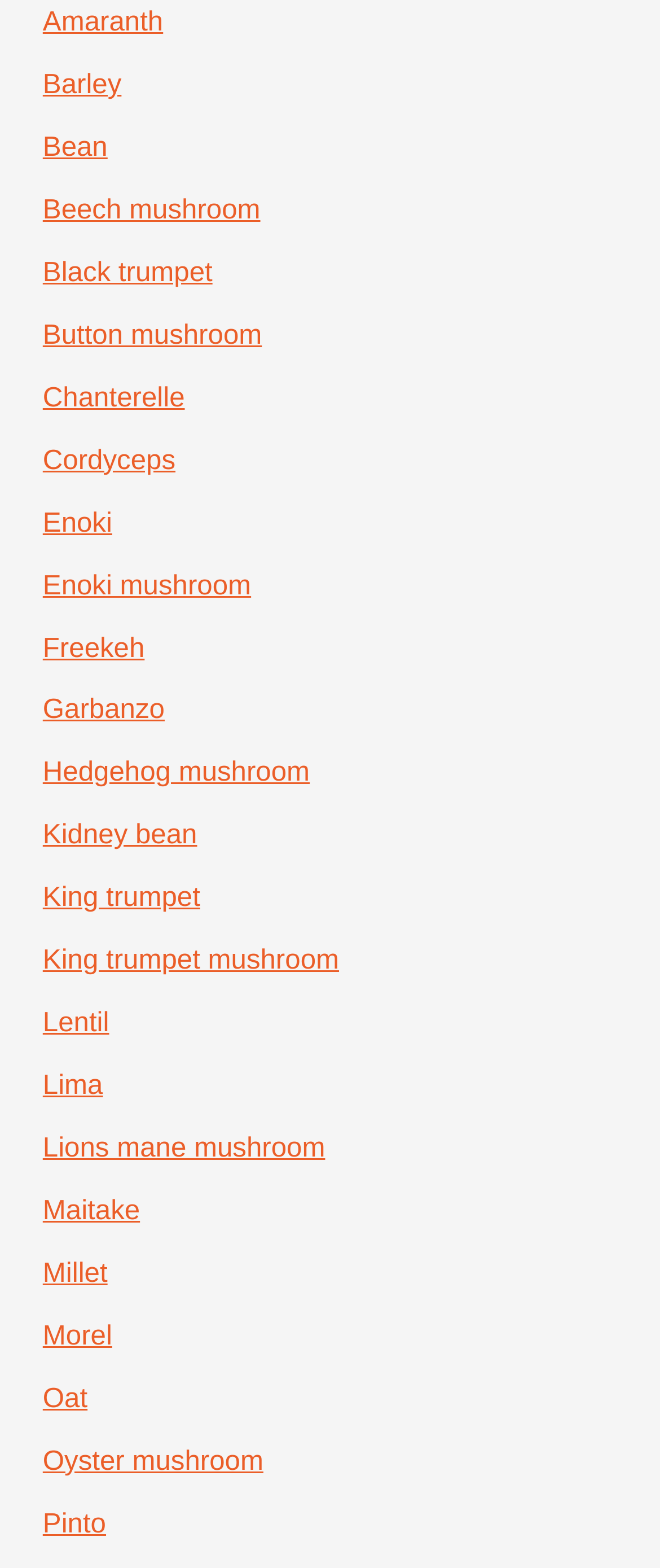Locate the bounding box coordinates of the element I should click to achieve the following instruction: "learn about Oyster mushroom".

[0.065, 0.922, 0.399, 0.941]